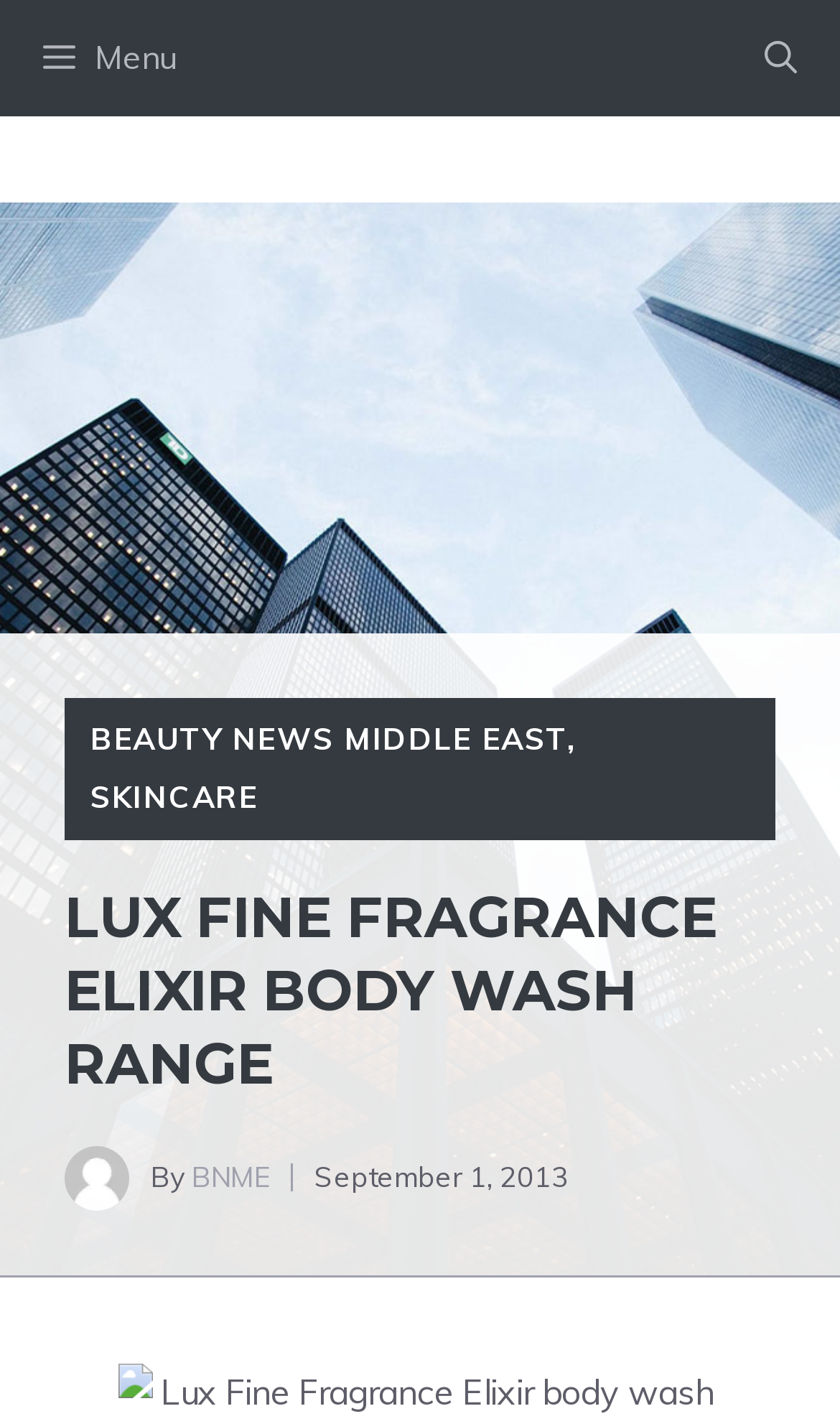What is the category of the article?
Based on the image, respond with a single word or phrase.

Beauty News